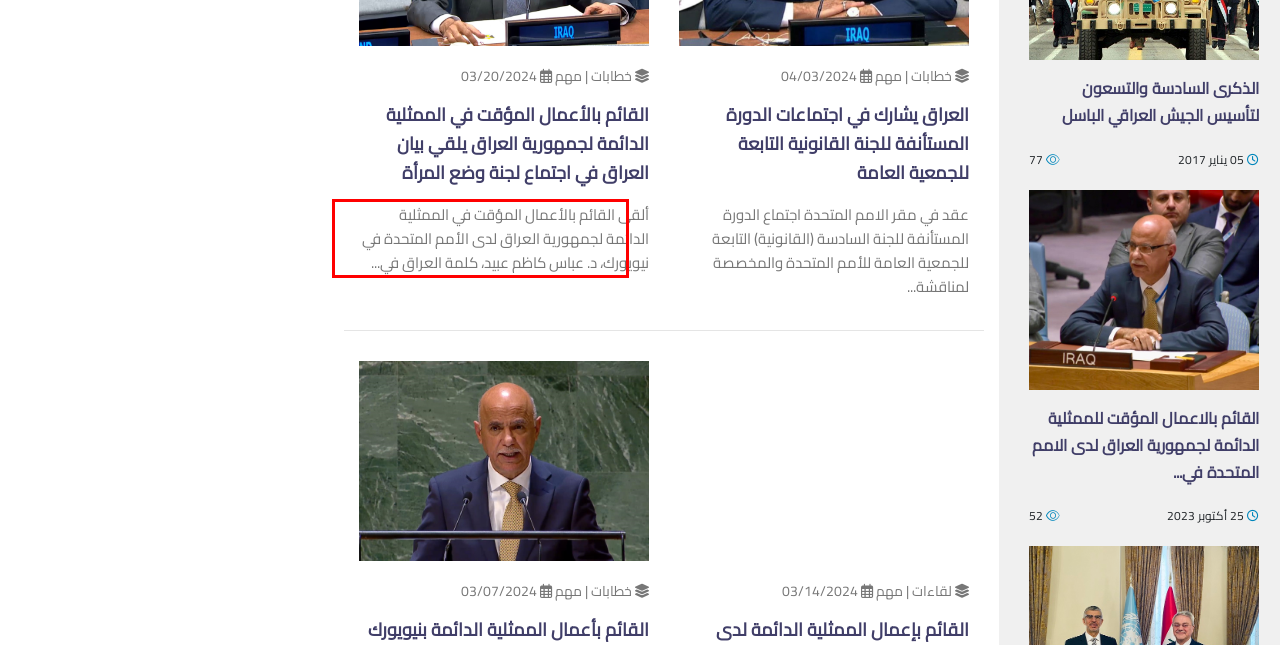You have a screenshot of a webpage, and there is a red bounding box around a UI element. Utilize OCR to extract the text within this red bounding box.

ألقى القائم بالأعمال المؤقت في الممثلية الدائمة لجمهورية العراق لدى الأمم المتحدة في نيويورك، د. عباس كاظم عبيد، كلمة العراق في...